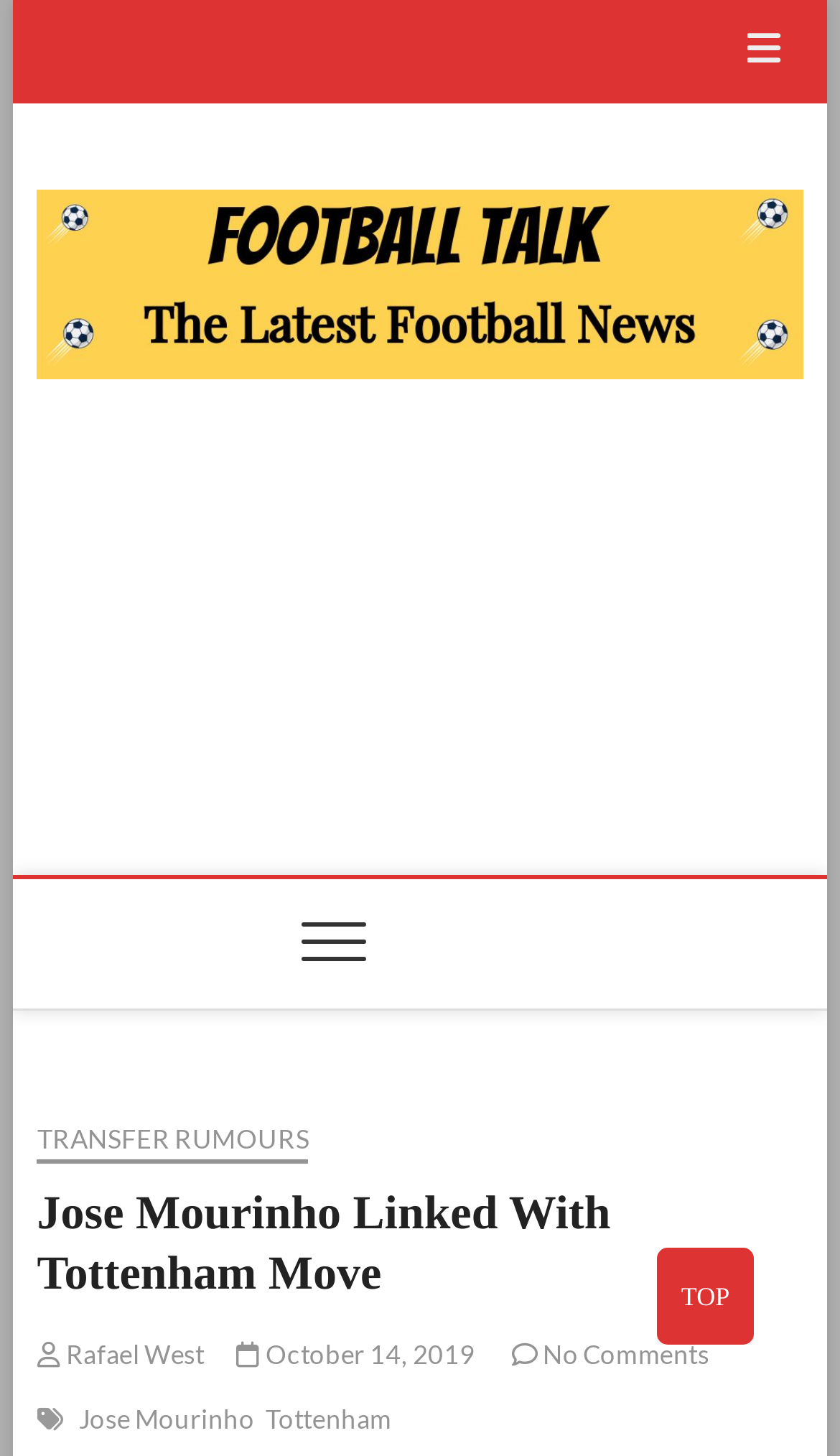What is the topic of the main article?
Can you provide a detailed and comprehensive answer to the question?

I found the answer by examining the heading element with the text 'Jose Mourinho Linked With Tottenham Move' which is likely to be the topic of the main article.